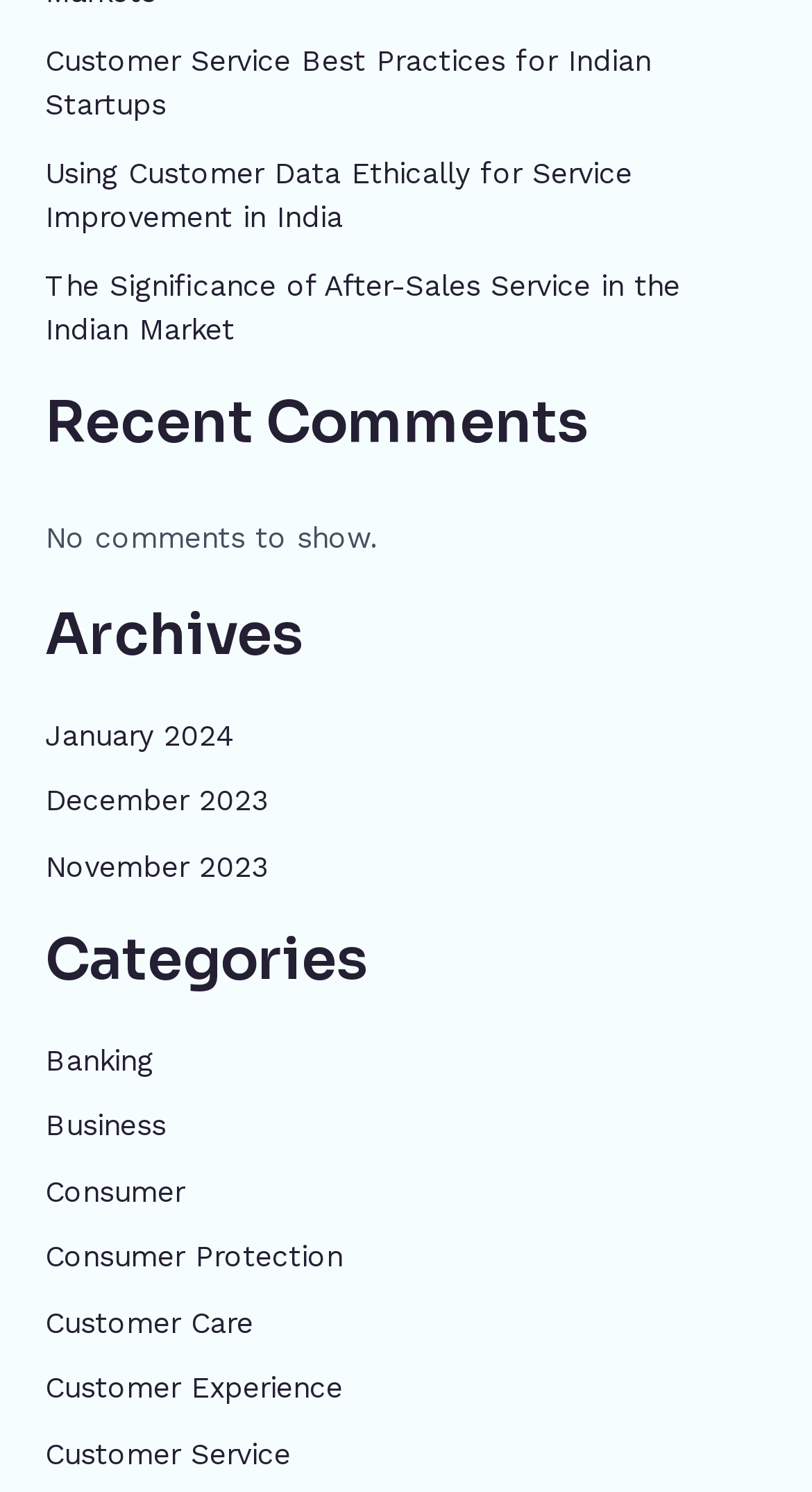What is the topic of the first link?
Use the information from the image to give a detailed answer to the question.

The first link on the webpage has the text 'Customer Service Best Practices for Indian Startups', which suggests that the topic of the link is related to customer service.